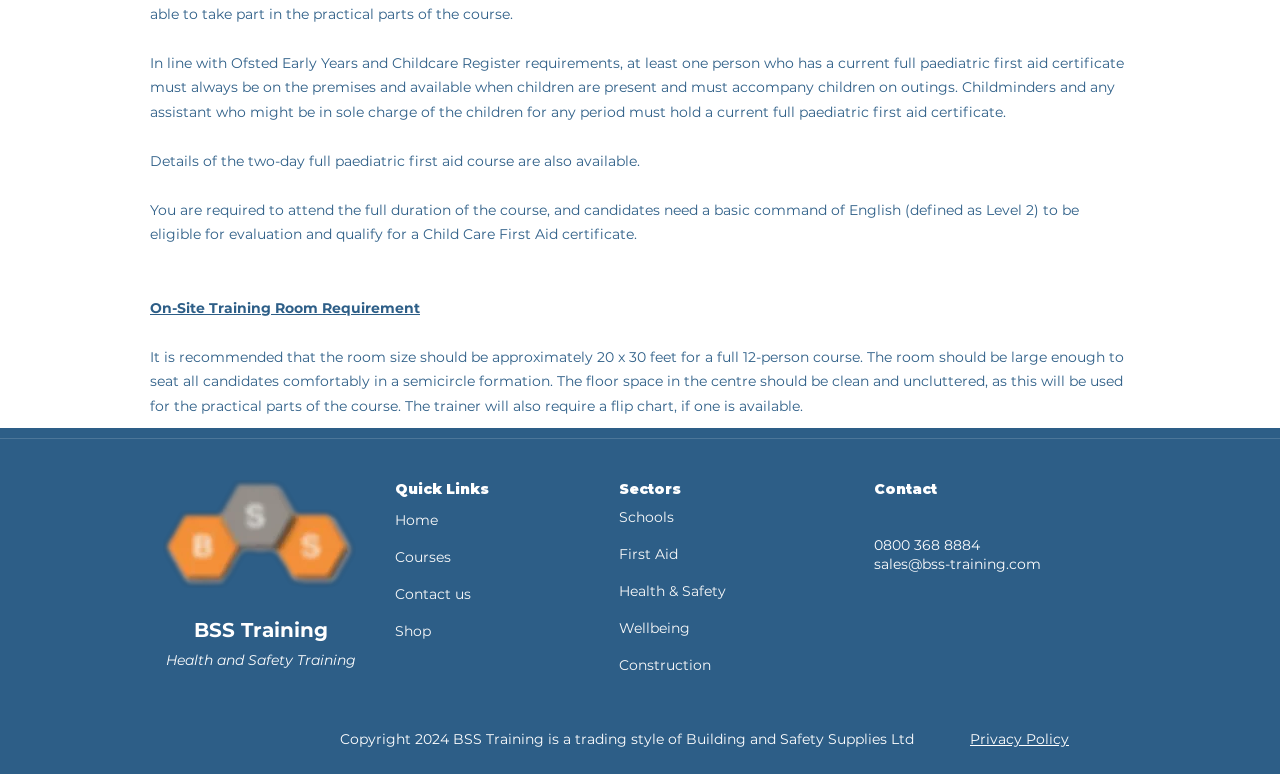Using the provided element description, identify the bounding box coordinates as (top-left x, top-left y, bottom-right x, bottom-right y). Ensure all values are between 0 and 1. Description: aria-label="Facebook"

[0.683, 0.797, 0.706, 0.836]